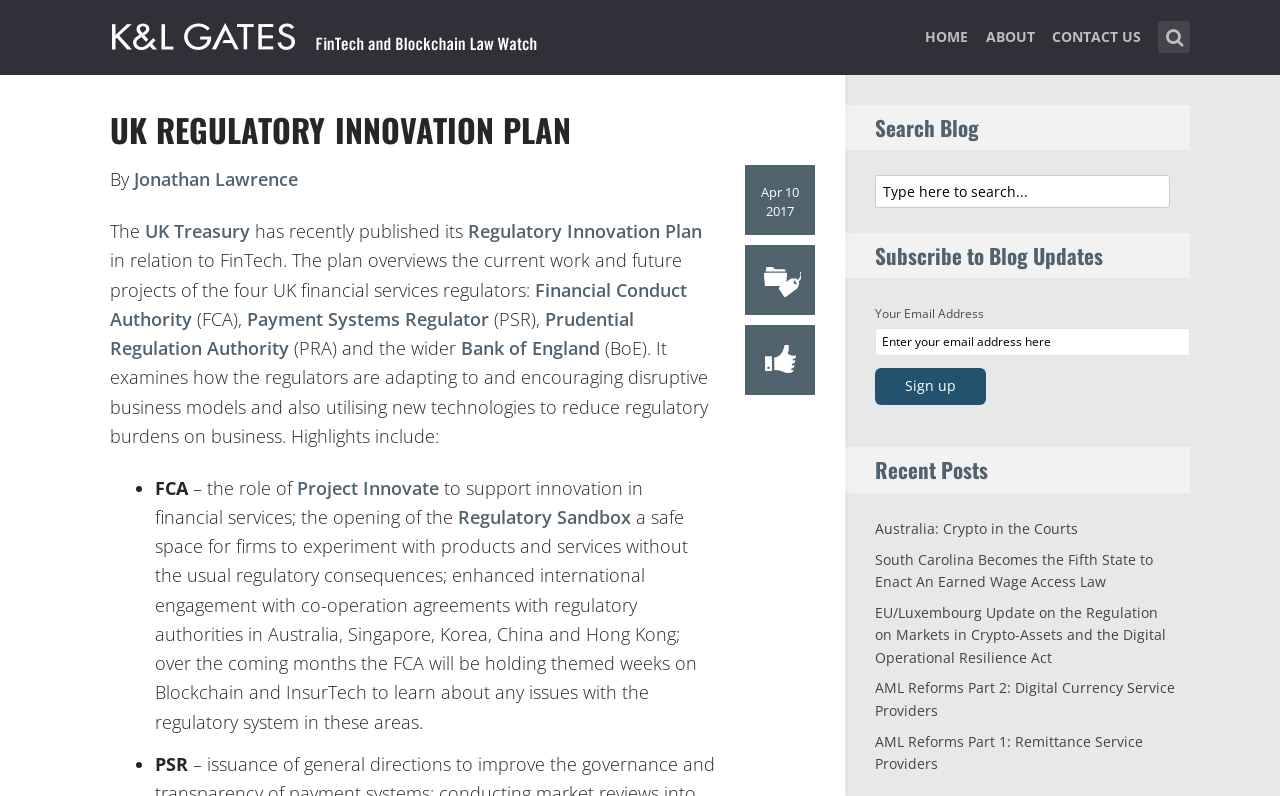Provide the bounding box coordinates, formatted as (top-left x, top-left y, bottom-right x, bottom-right y), with all values being floating point numbers between 0 and 1. Identify the bounding box of the UI element that matches the description: About

[0.77, 0.028, 0.808, 0.095]